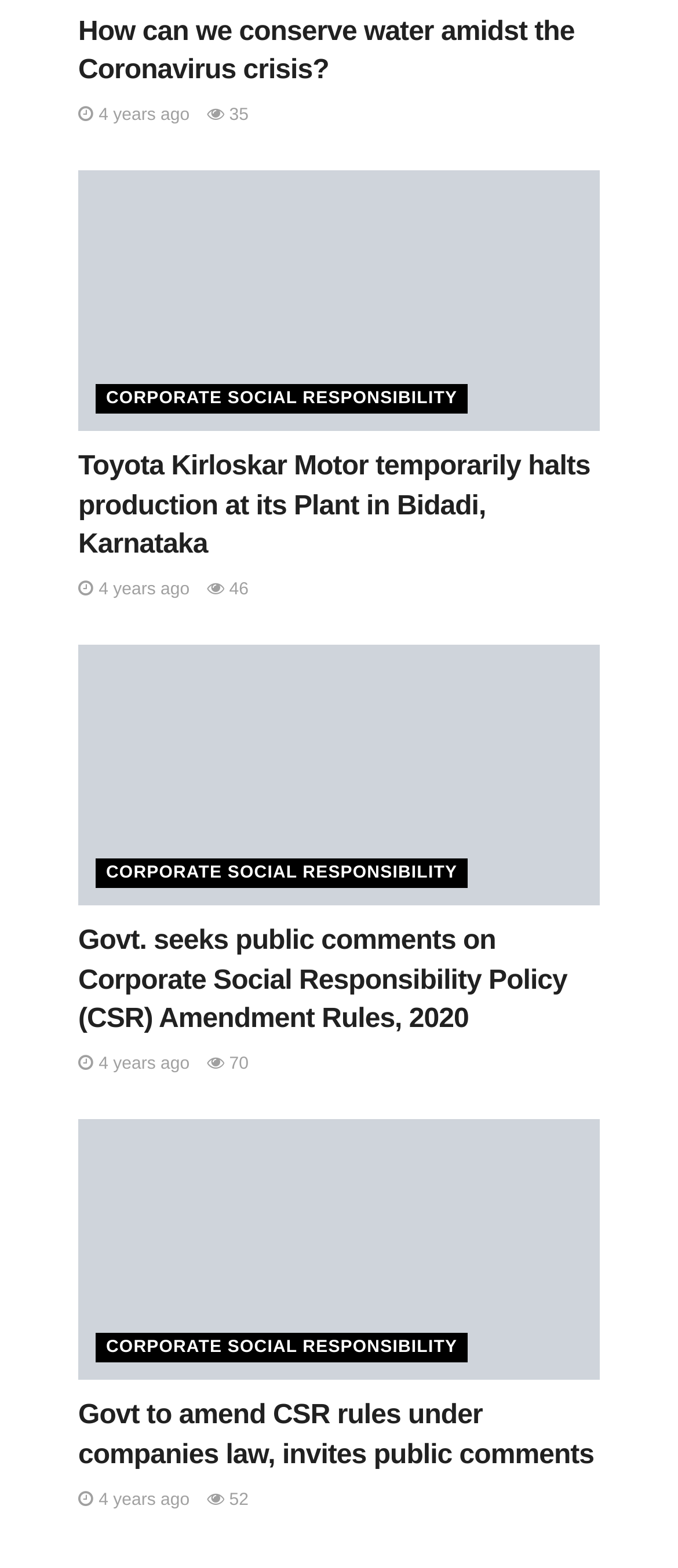Please respond to the question using a single word or phrase:
What is the topic of the first article?

Water conservation